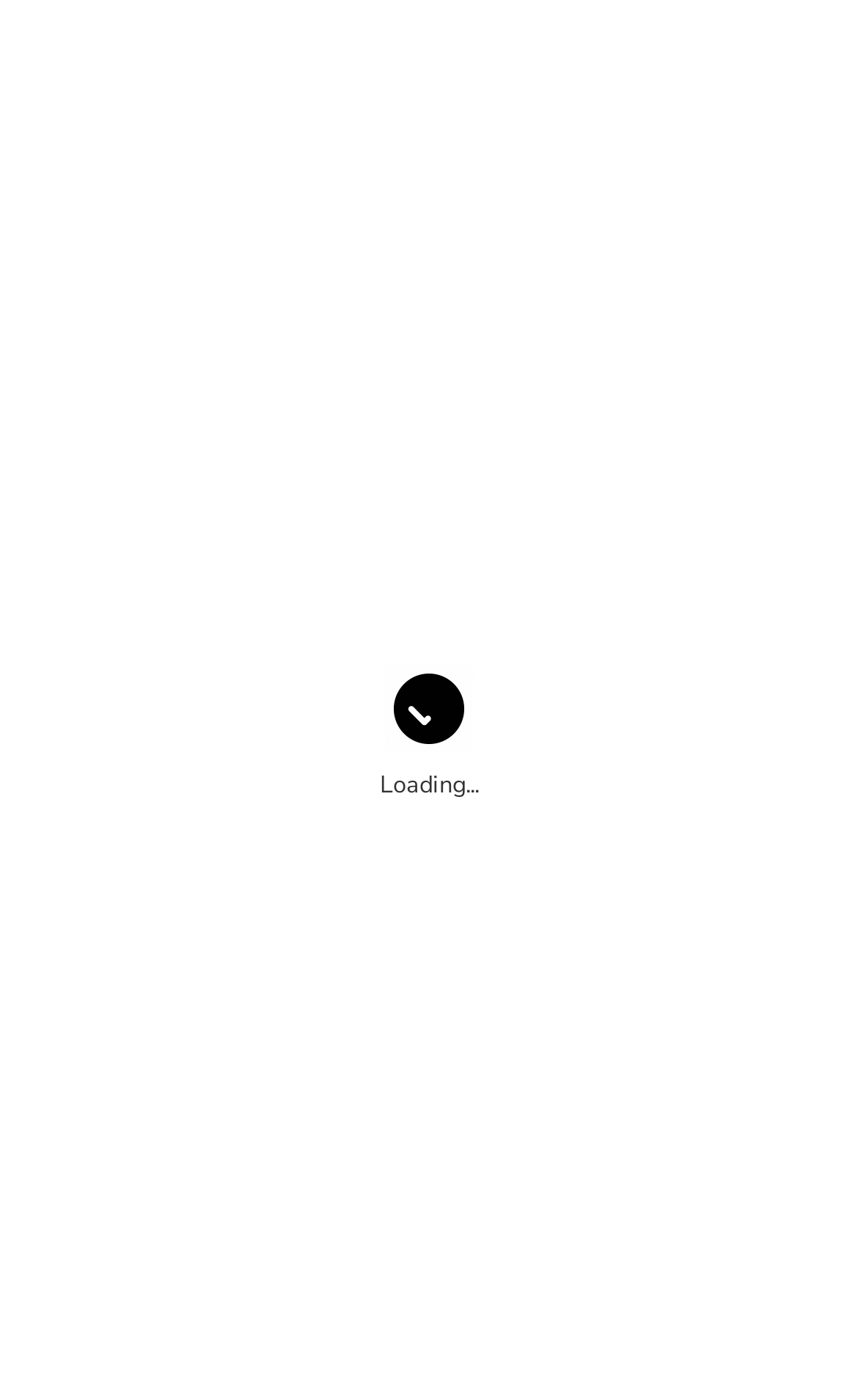Could you identify the text that serves as the heading for this webpage?

Discover the Best Deals at Goorin Bros Outlet in Cheyenne, WY